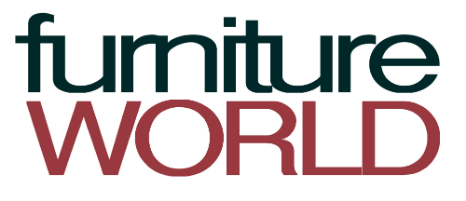Explain the image in a detailed and descriptive way.

The image features the logo of "Furniture World," presented in a modern and bold typography. The word "furniture" is depicted in deep green, while "WORLD" is highlighted in a rich burgundy shade, creating a striking contrast. This logo symbolizes the brand's commitment to the furniture industry and its extensive history, conveying authority and expertise in the field. As a publication, Furniture World Magazine aims to provide valuable insights and updates regarding the furniture market, reflecting its dedication to serving professionals and enthusiasts alike.